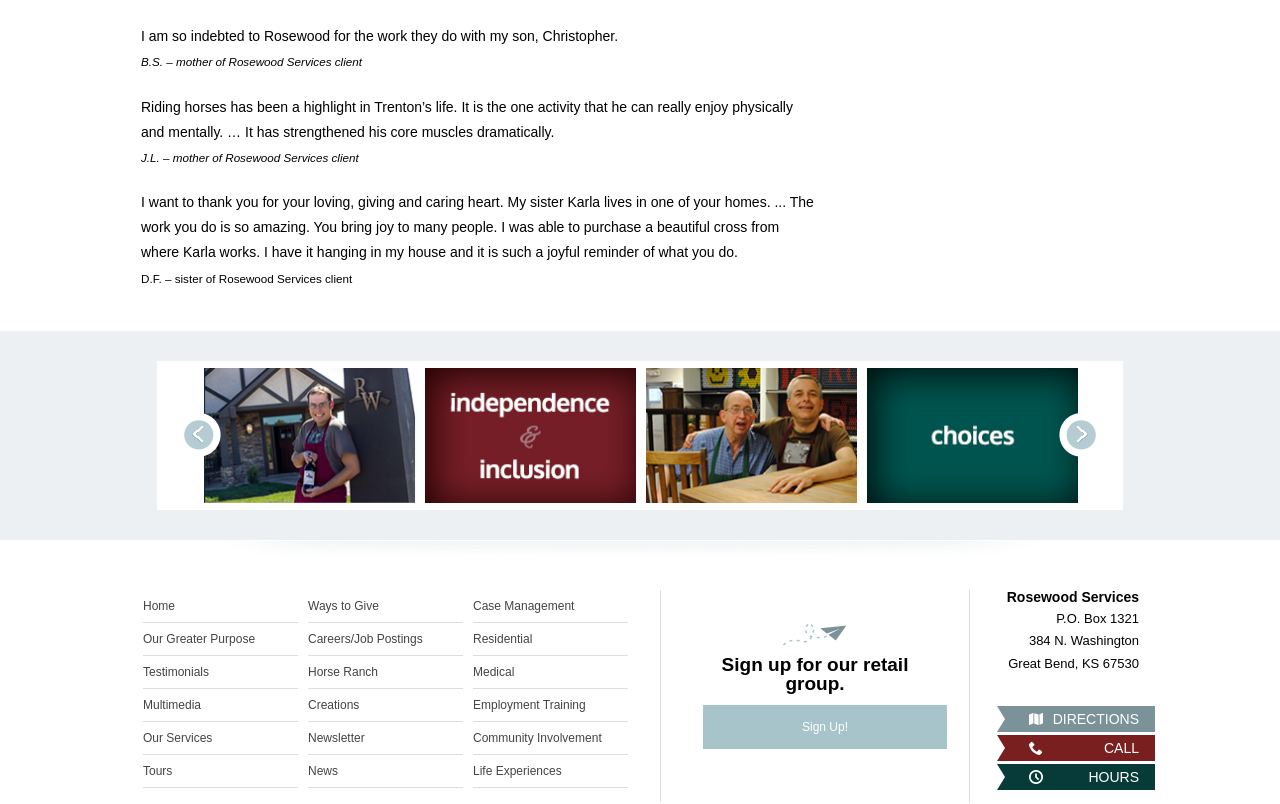Can you look at the image and give a comprehensive answer to the question:
What is the purpose of the 'prev' and 'next' buttons?

The 'prev' and 'next' buttons are located near the testimonials section, suggesting that they are used to navigate through the testimonials, allowing users to read more or previous testimonials.